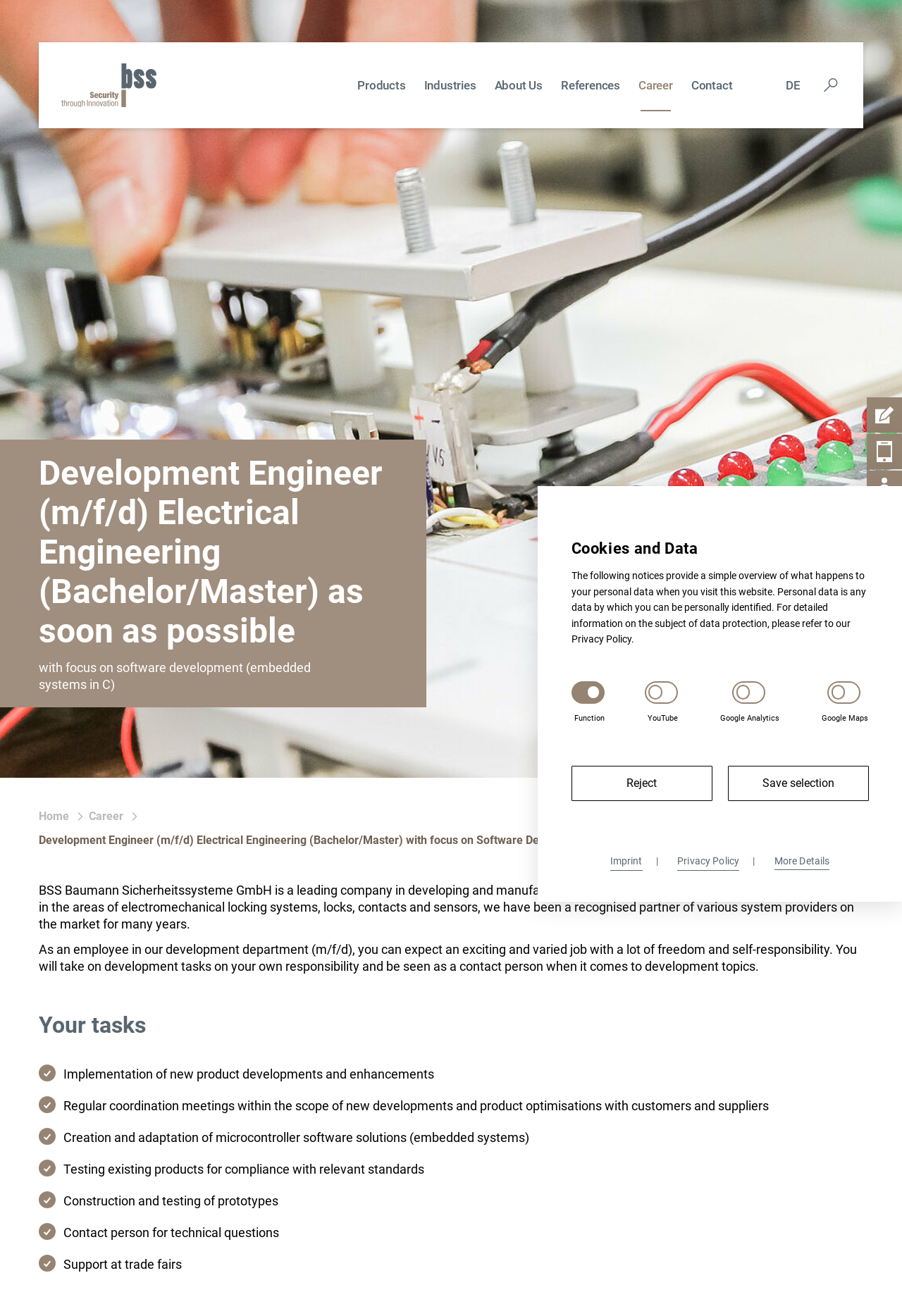Please identify the bounding box coordinates of the element's region that I should click in order to complete the following instruction: "Click the 'Contact form sidebar Item Aufmachen' button". The bounding box coordinates consist of four float numbers between 0 and 1, i.e., [left, top, right, bottom].

[0.961, 0.302, 1.0, 0.329]